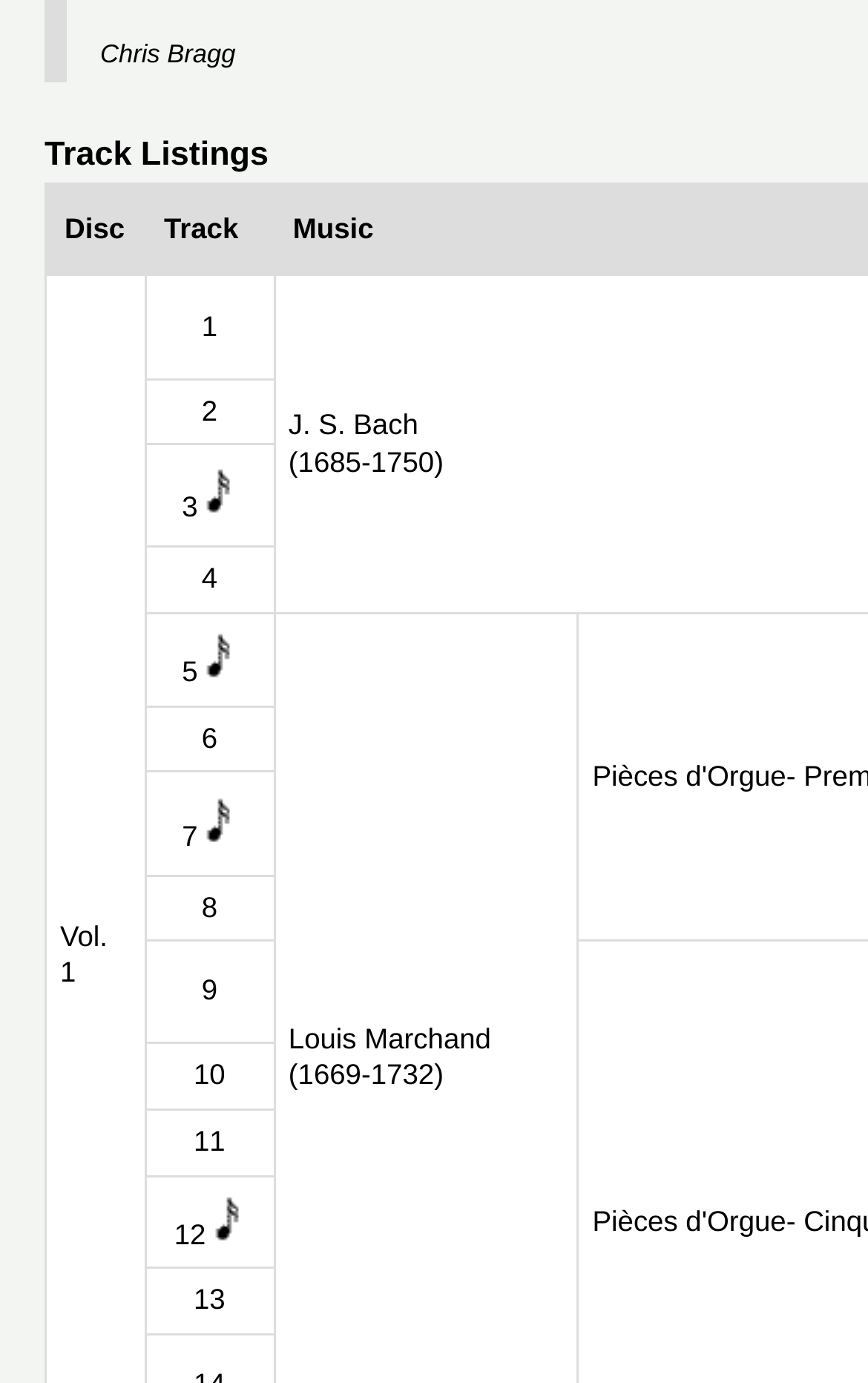Utilize the details in the image to give a detailed response to the question: How many tracks are listed?

The webpage contains a grid with 13 grid cells, each containing a track number from 1 to 13, indicating that there are 13 tracks listed.